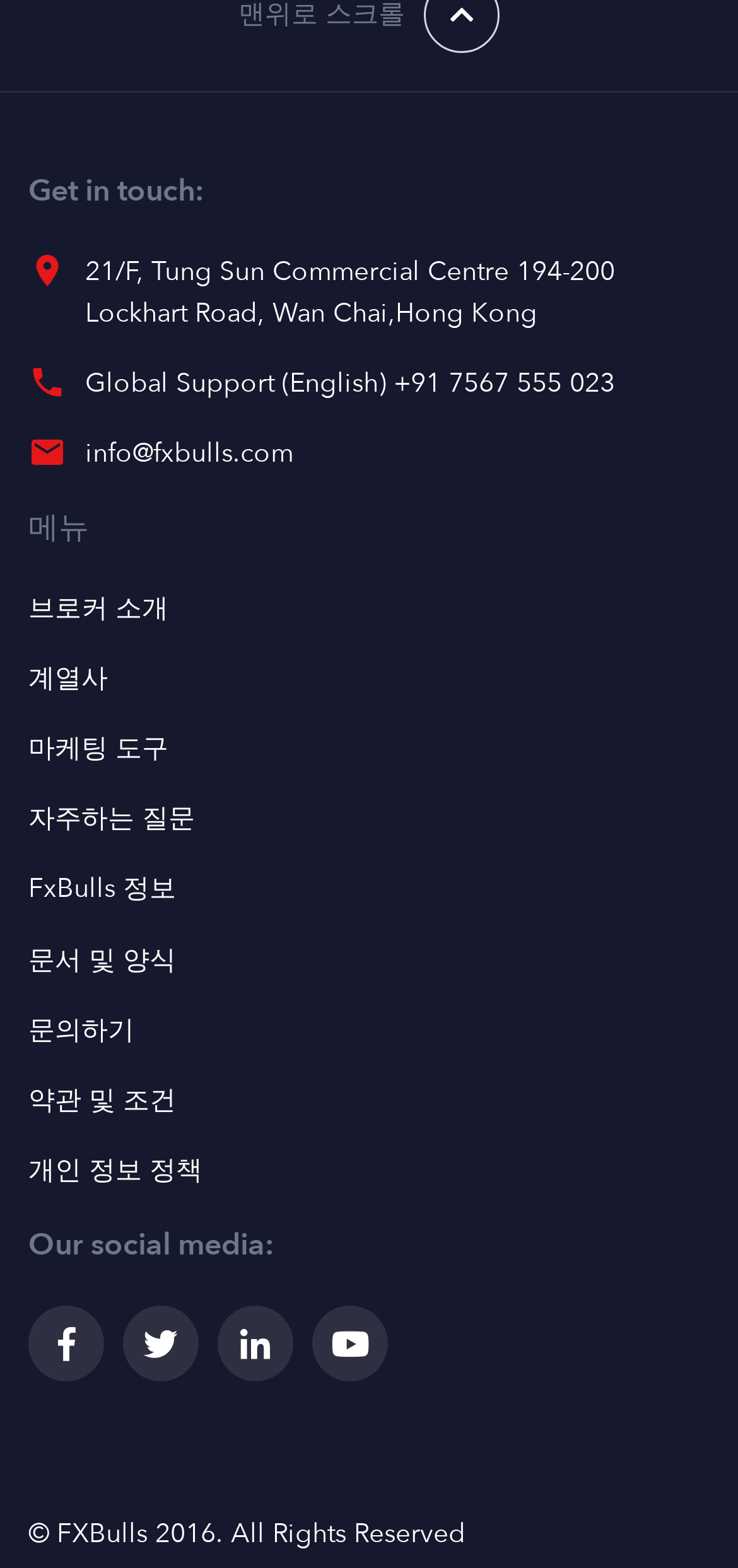Locate the bounding box coordinates of the item that should be clicked to fulfill the instruction: "View the company's FAQs".

[0.038, 0.509, 0.962, 0.536]